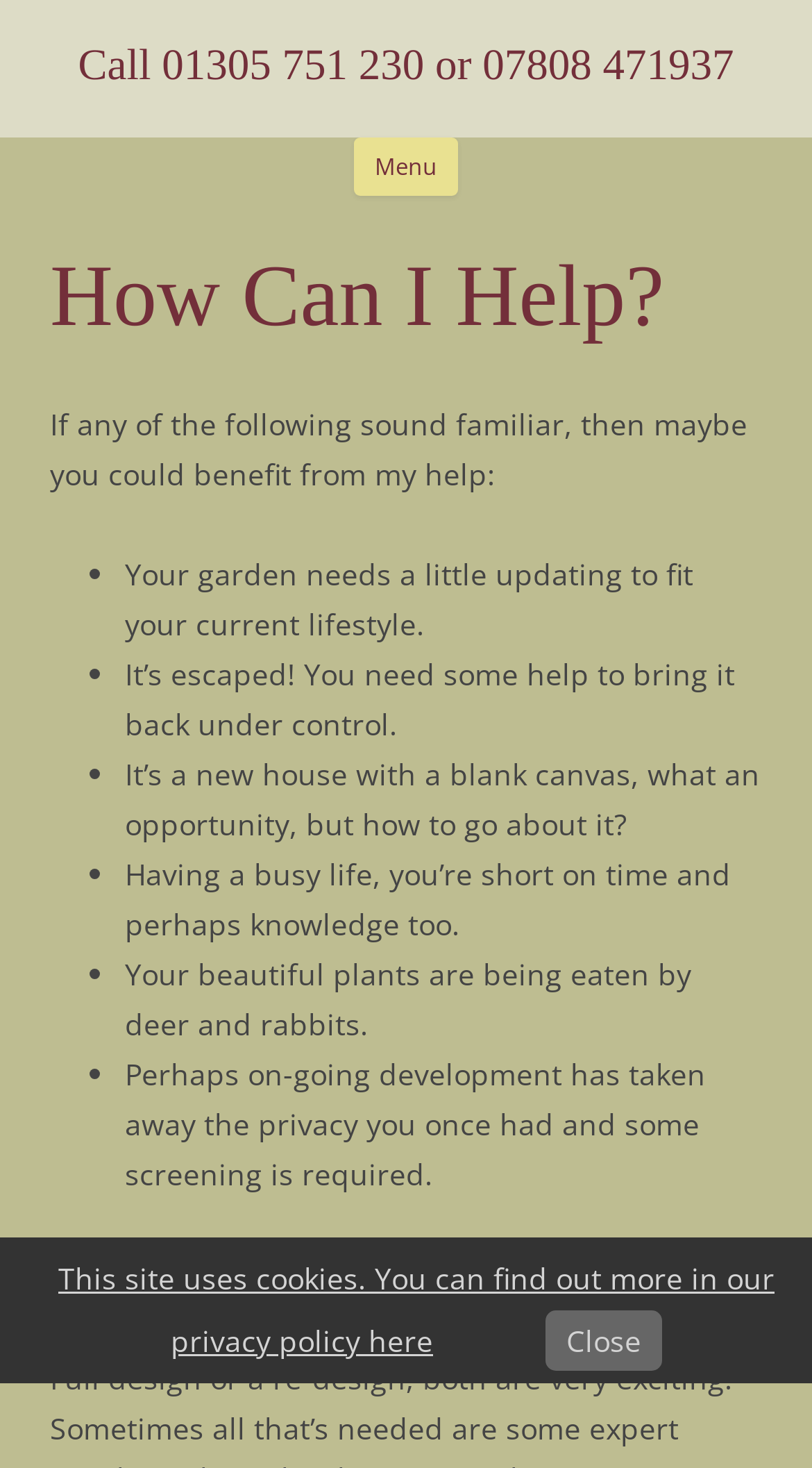How many reasons are listed for needing garden design help?
Provide a detailed and extensive answer to the question.

I counted the bullet points under the heading 'If any of the following sound familiar, then maybe you could benefit from my help:' and found six reasons listed.